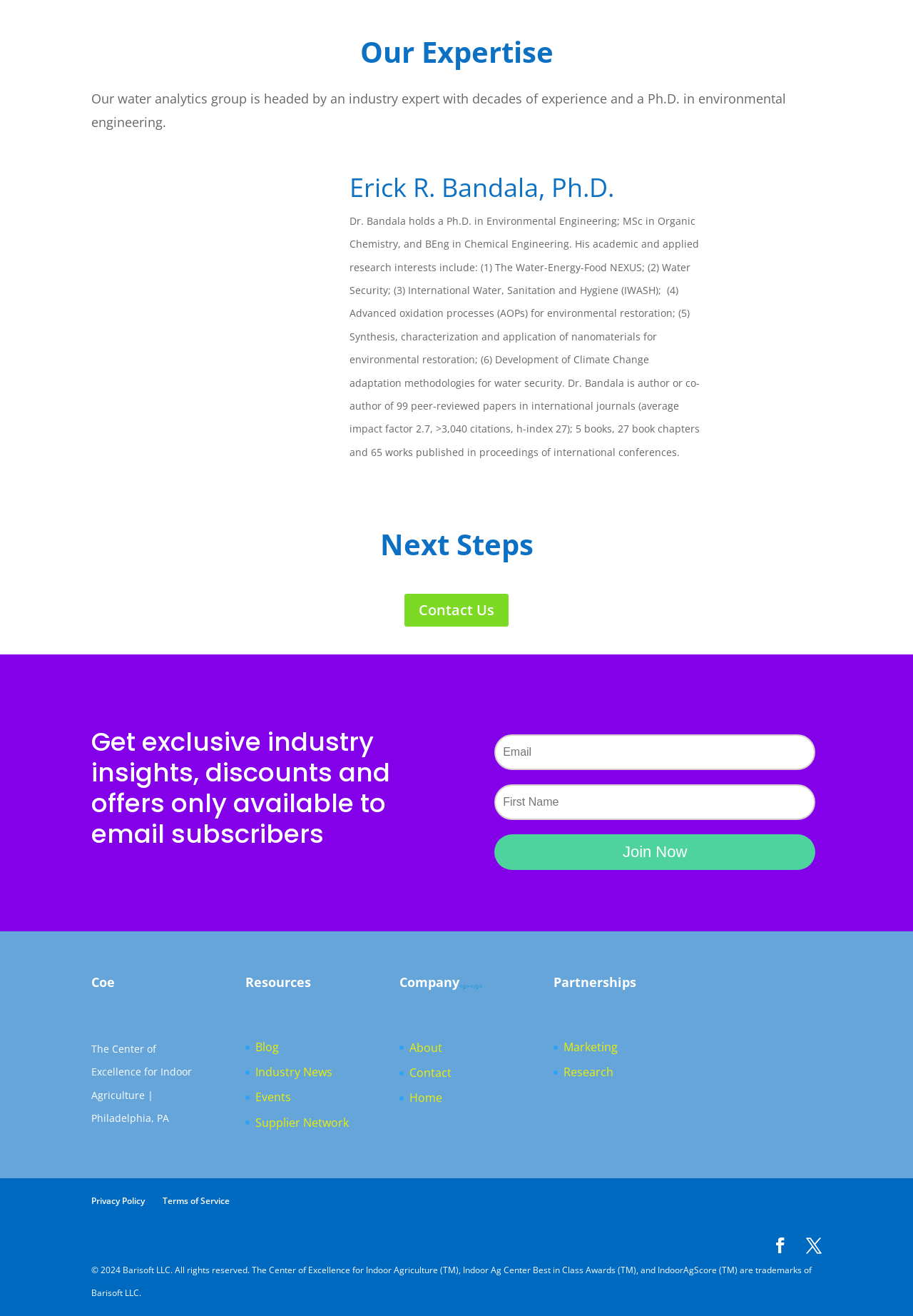Identify the bounding box coordinates of the specific part of the webpage to click to complete this instruction: "Click on the 'Acoustic Music' link".

None